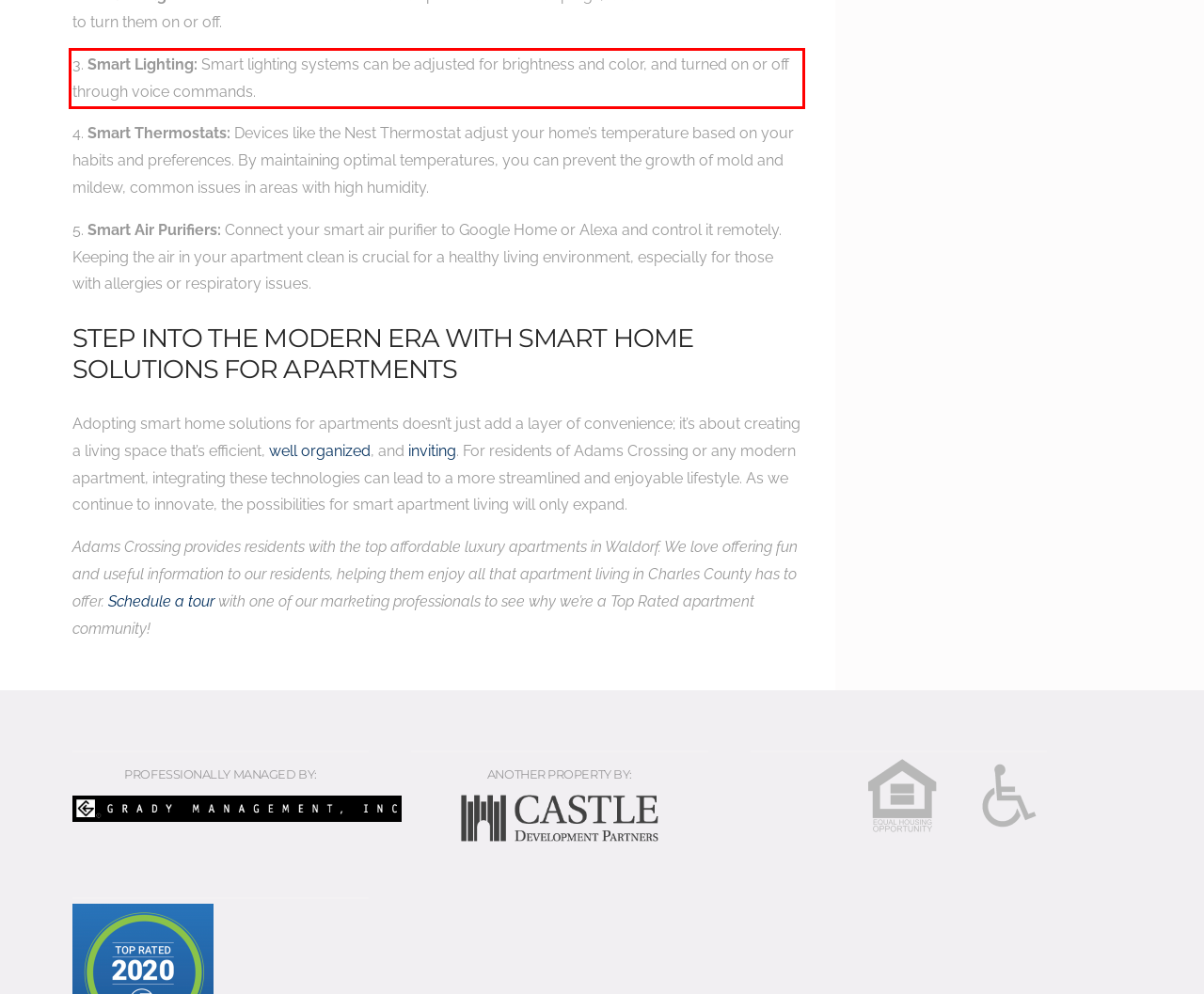There is a screenshot of a webpage with a red bounding box around a UI element. Please use OCR to extract the text within the red bounding box.

3. Smart Lighting: Smart lighting systems can be adjusted for brightness and color, and turned on or off through voice commands.